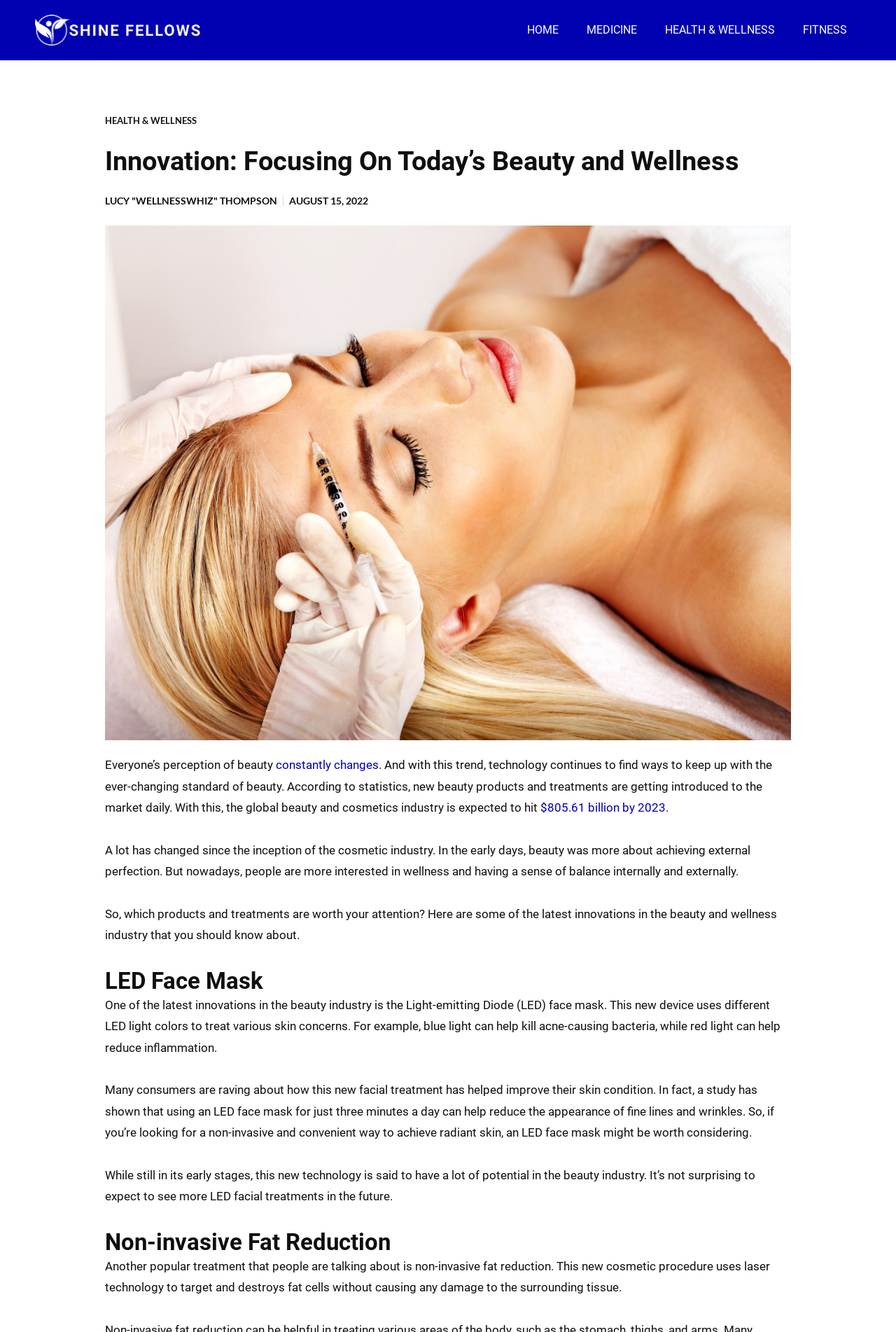Extract the bounding box coordinates of the UI element described by: "Notes from Xanadu". The coordinates should include four float numbers ranging from 0 to 1, e.g., [left, top, right, bottom].

None